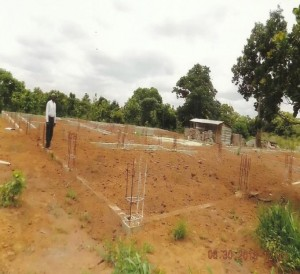Generate an elaborate caption for the image.

The image depicts a construction site where the foundation for a building is being laid. In the foreground, a project manager, presumably Mr. Jude Sammor-Duah, is seen standing beside a dirt foundation that has several rebars protruding from it, indicating the preparation for the walls of the structure. The area is surrounded by lush greenery, with a simple shed visible in the background that stores iron rods used during the construction process. The sky is overcast, providing a muted atmosphere that reflects the early stages of construction. This scene is part of the Sampa Community Educational Project, emphasizing the efforts taken to establish a new educational facility.